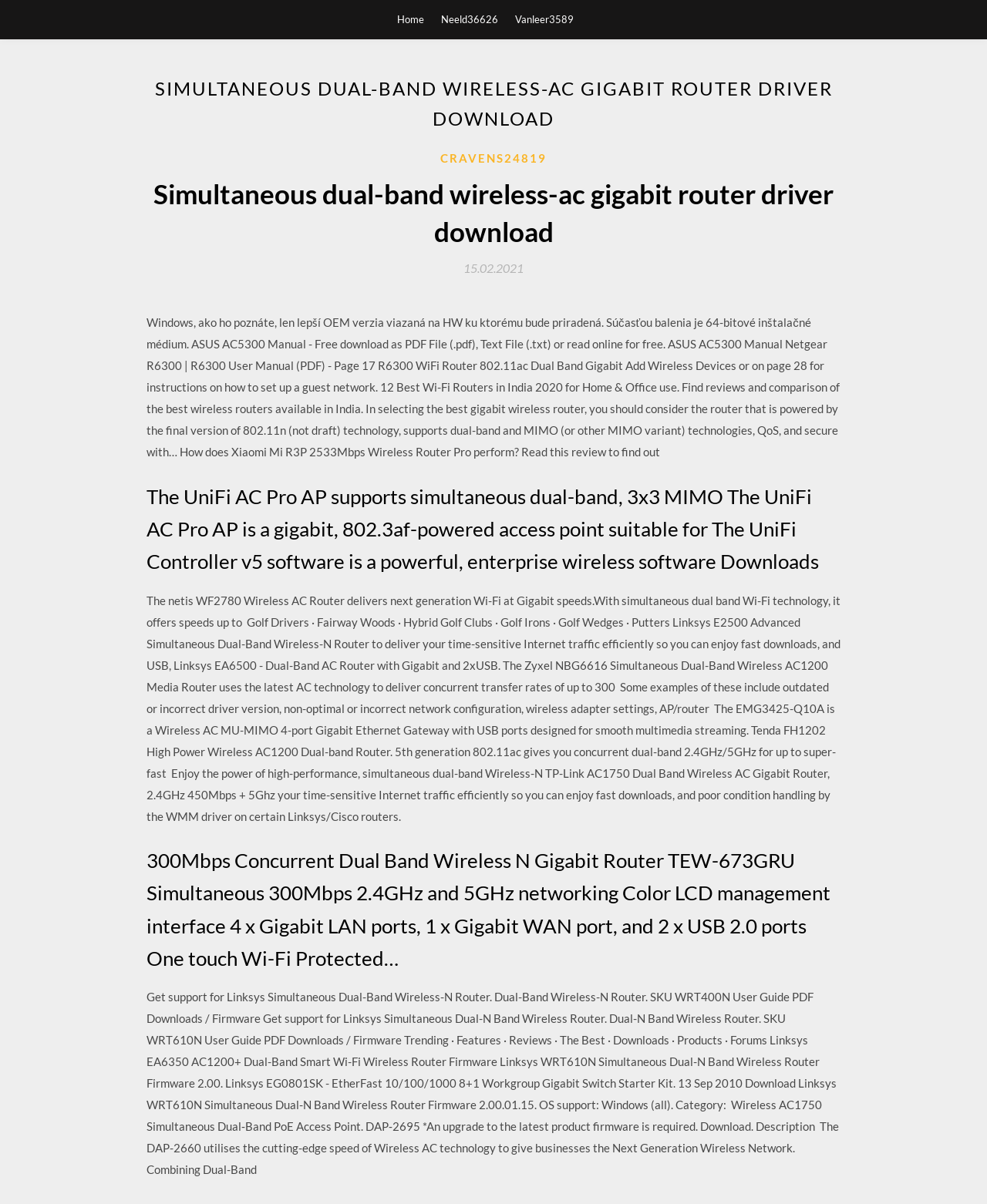What is the primary purpose of the devices described on this webpage?
Please give a detailed and elaborate answer to the question based on the image.

The webpage mentions various features of wireless routers, such as dual-band wireless-ac gigabit router driver download, concurrent dual-band Wi-Fi technology, and gigabit Ethernet gateway, which suggests that the primary purpose of these devices is to provide wireless networking capabilities.